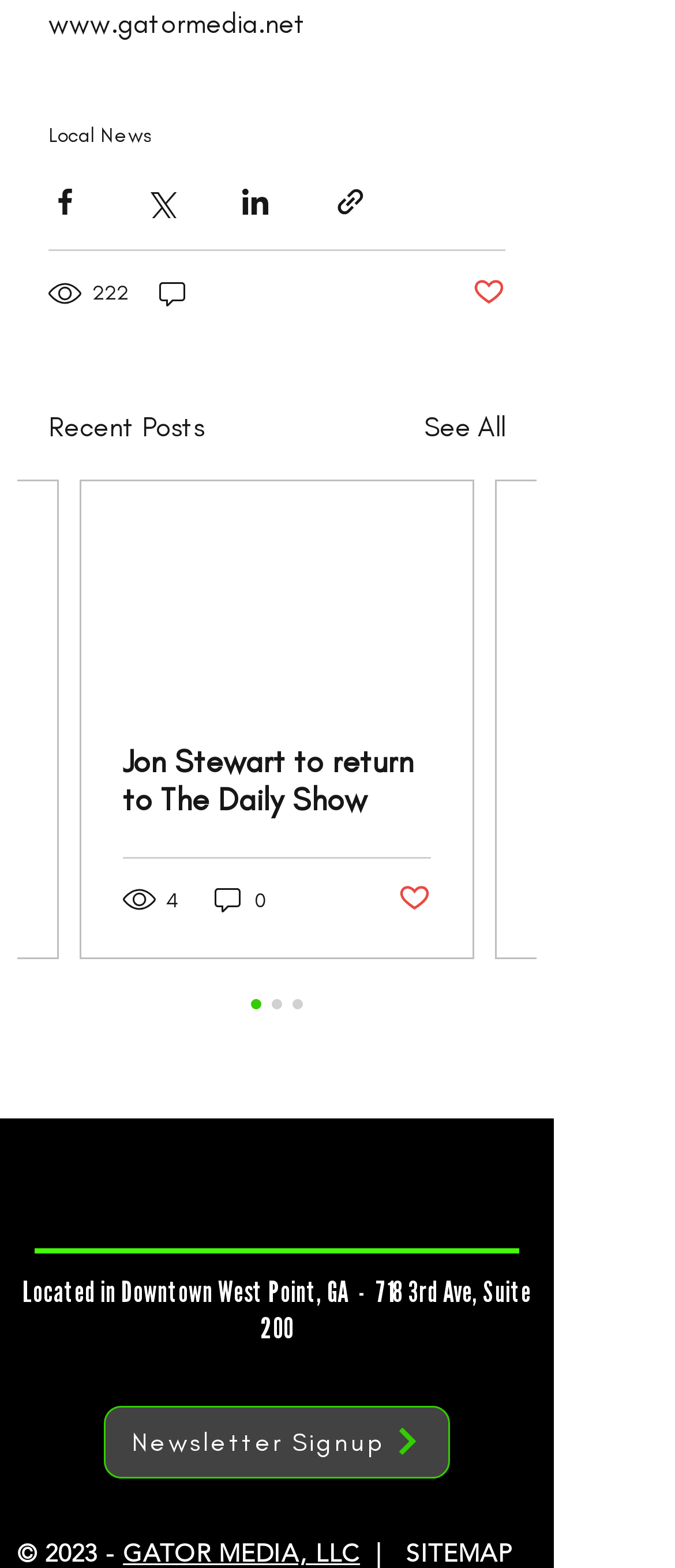Provide a brief response in the form of a single word or phrase:
What is the purpose of the button at the bottom of the page?

Newsletter Signup